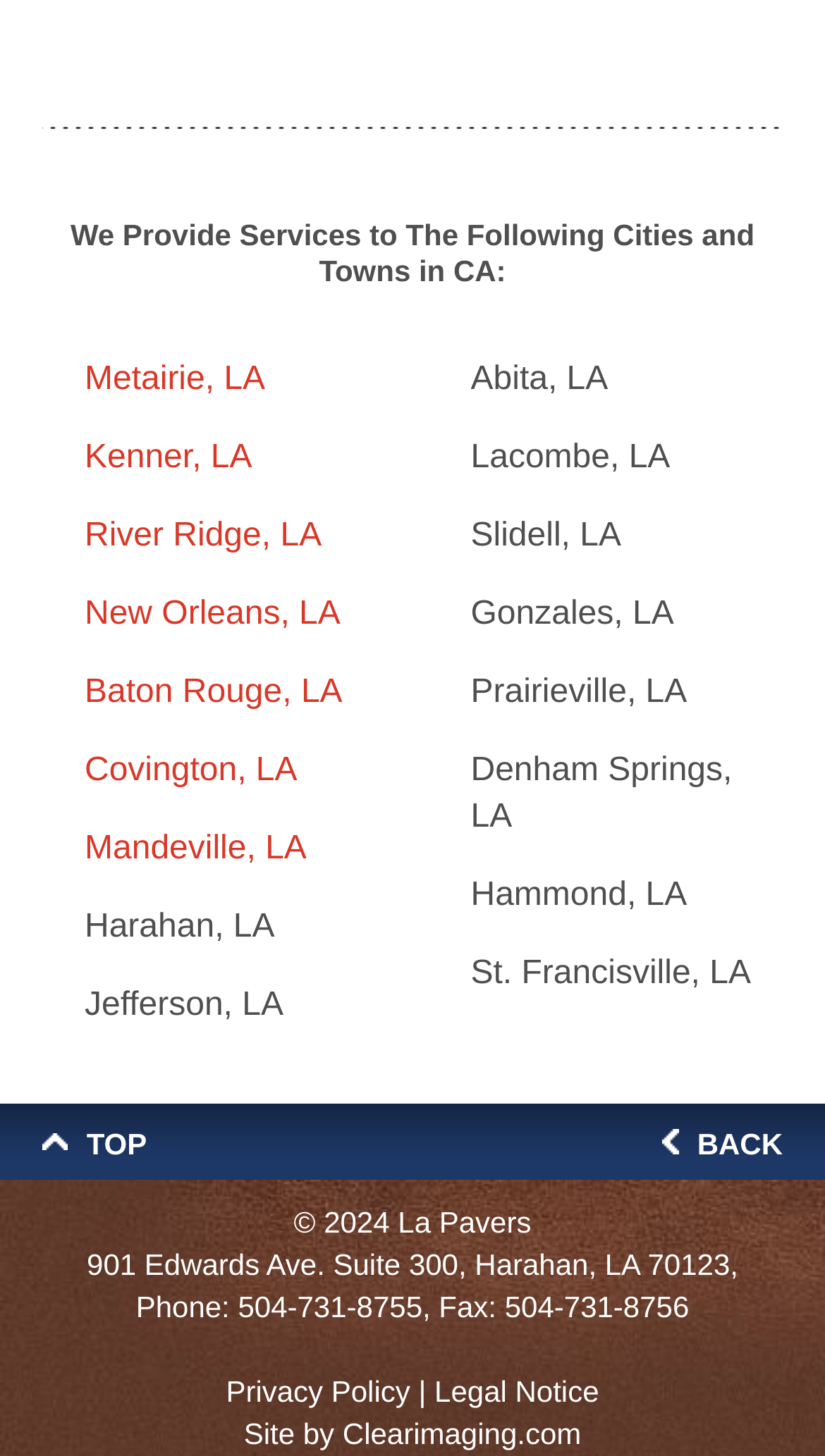What is the phone number of the company?
Please respond to the question with a detailed and well-explained answer.

The phone number of the company is listed at the bottom of the webpage, along with the fax number. It is a link, indicating that it can be clicked to make a call or send a message.